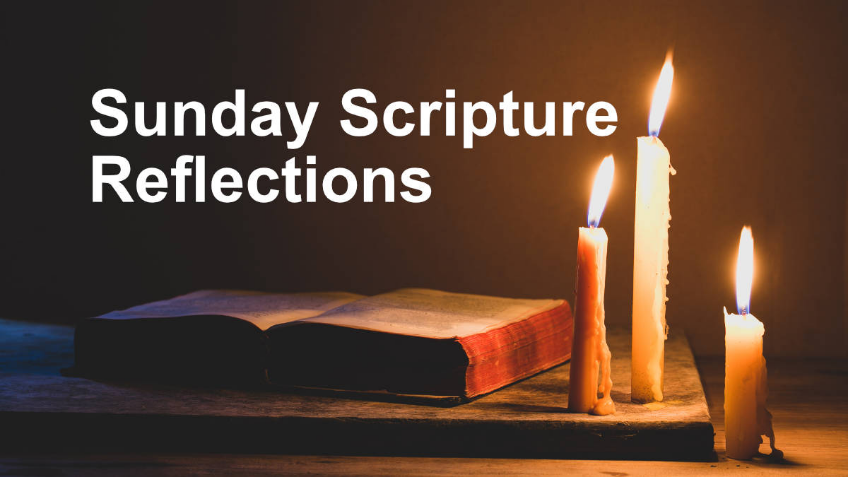What is the object lying on the wooden surface?
Refer to the image and answer the question using a single word or phrase.

An open book